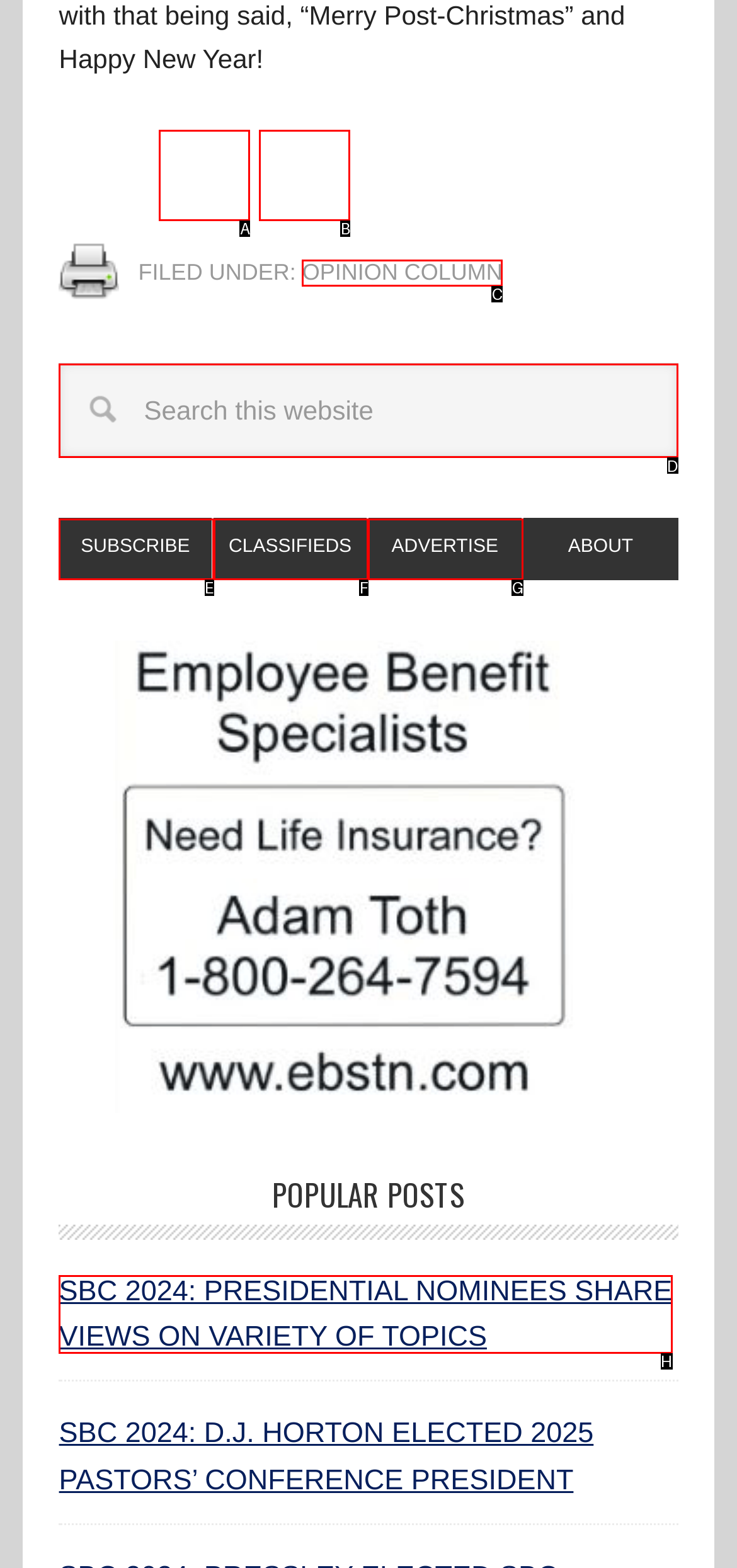Identify the HTML element to click to execute this task: Search this website Respond with the letter corresponding to the proper option.

D